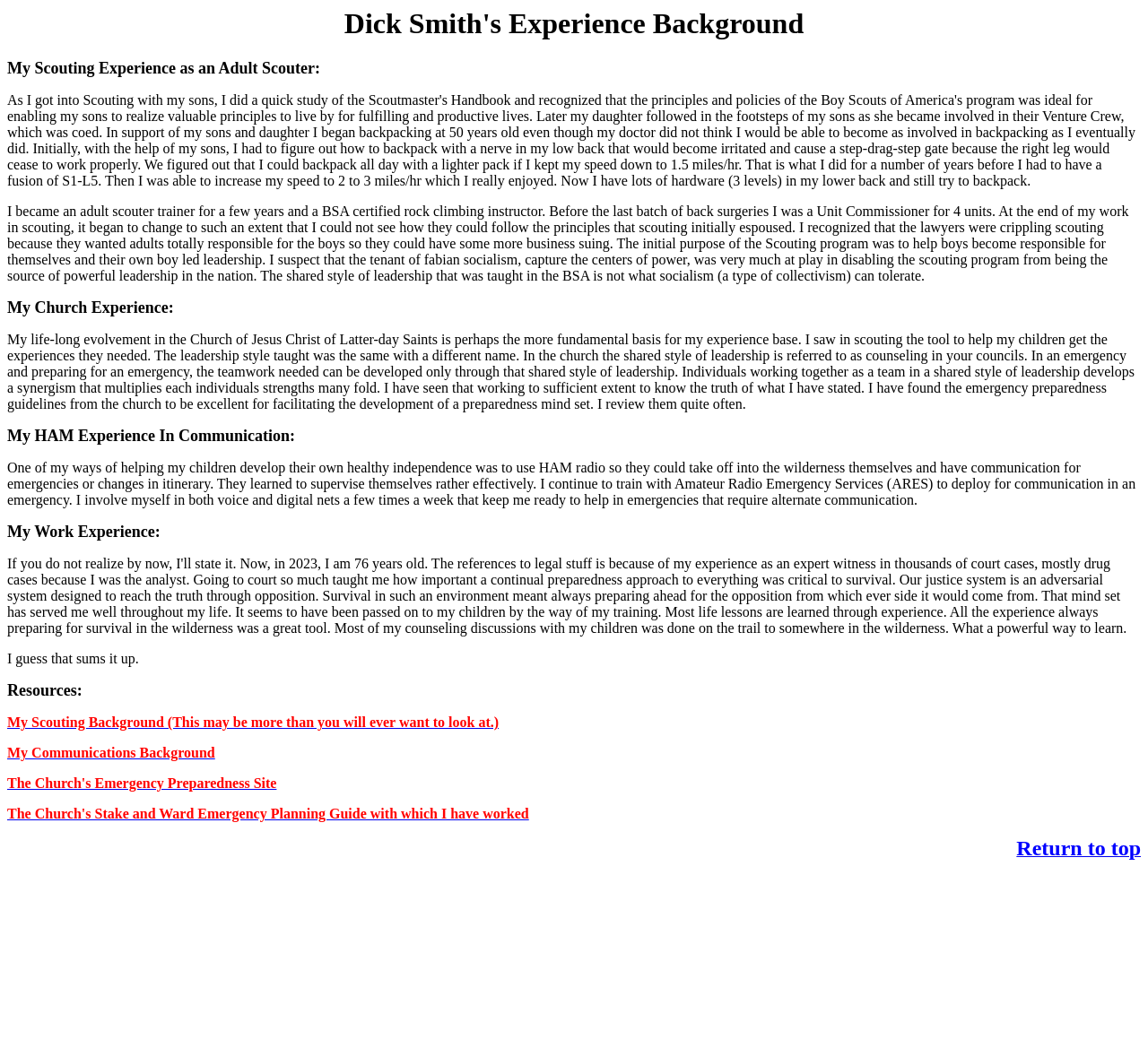Summarize the webpage comprehensively, mentioning all visible components.

The webpage is titled "Experience Base" and has a heading "Dick Smith's Experience Background" at the top. Below the heading, there is a section titled "My Scouting Experience as an Adult Scouter" which contains a lengthy paragraph describing the author's experience as a scouter trainer, rock climbing instructor, and unit commissioner. 

To the right of this section, there is a smaller section titled "My Church Experience" which discusses the author's lifelong involvement in the Church of Jesus Christ of Latter-day Saints and how it relates to their experience base. 

Further down, there is another section titled "My HAM Experience In Communication" which explains how the author used HAM radio to help their children develop independence and how they continue to train with Amateur Radio Emergency Services (ARES) for emergency communication.

Below this section, there is a brief section titled "My Work Experience" followed by a short sentence "I guess that sums it up." 

The webpage also has a section titled "Resources" which contains four links: "My Scouting Background", "My Communications Background", "The Church's Emergency Preparedness Site", and "The Church's Stake and Ward Emergency Planning Guide with which I have worked". 

At the bottom right corner of the page, there is a "Return to top" link.